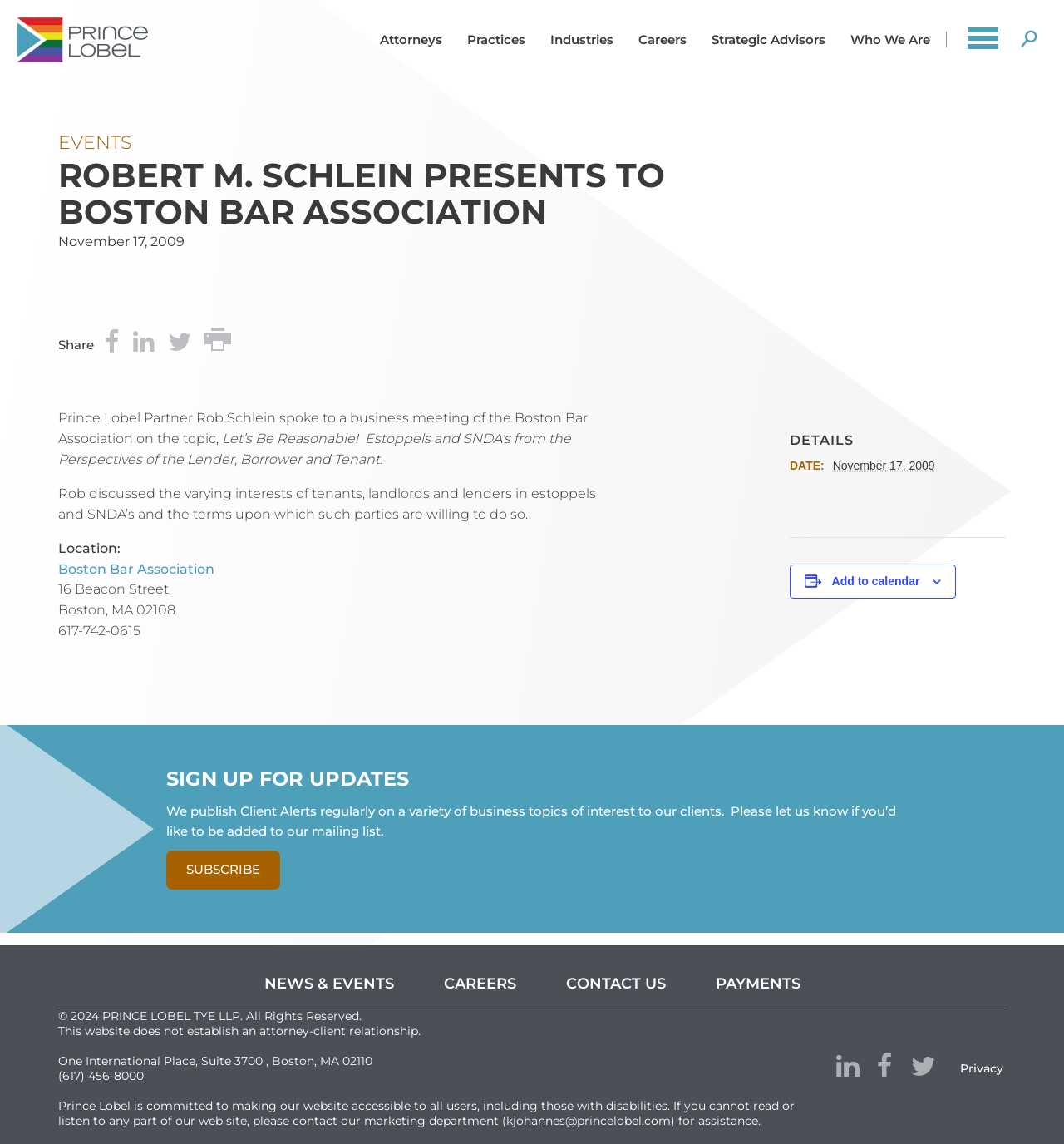Could you indicate the bounding box coordinates of the region to click in order to complete this instruction: "View May 2010 posts".

None